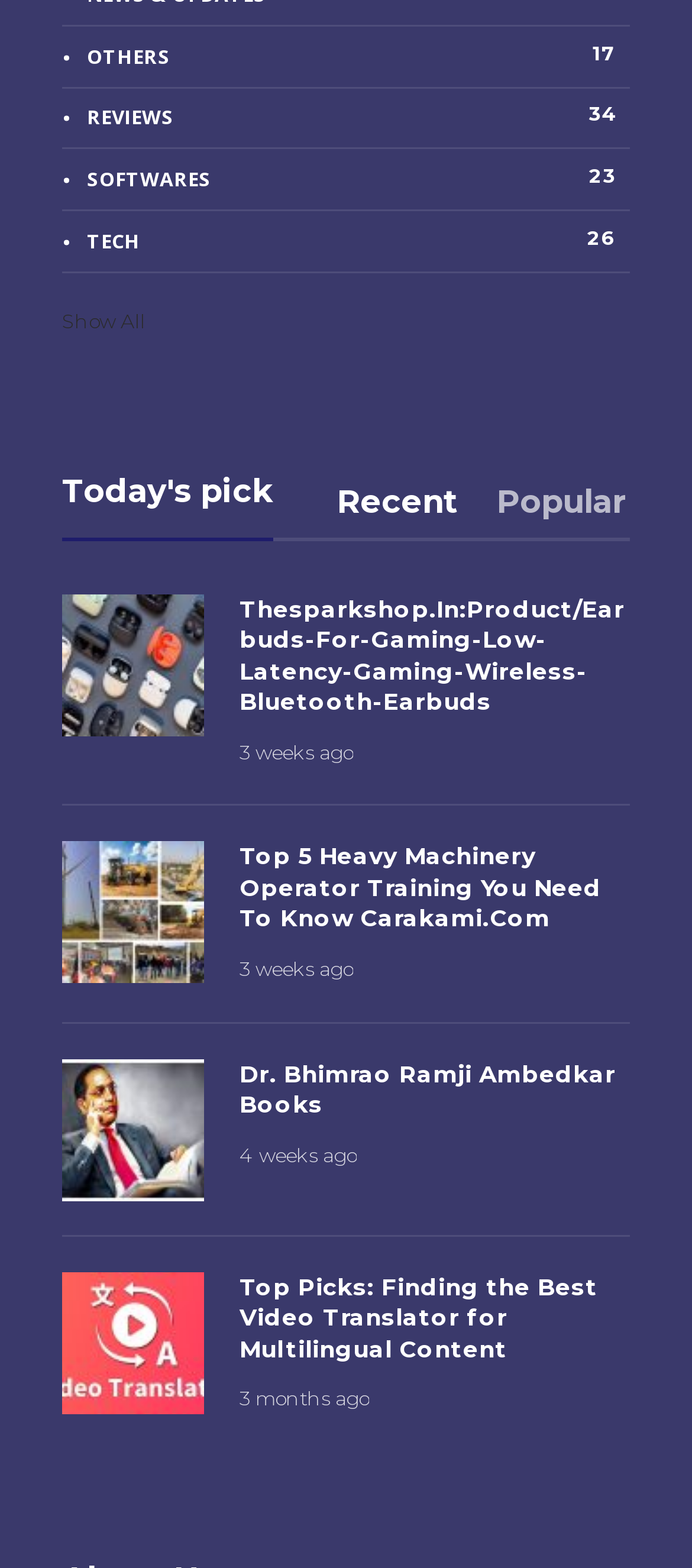Give a short answer to this question using one word or a phrase:
What is the purpose of the 'Show All' button?

To show all articles